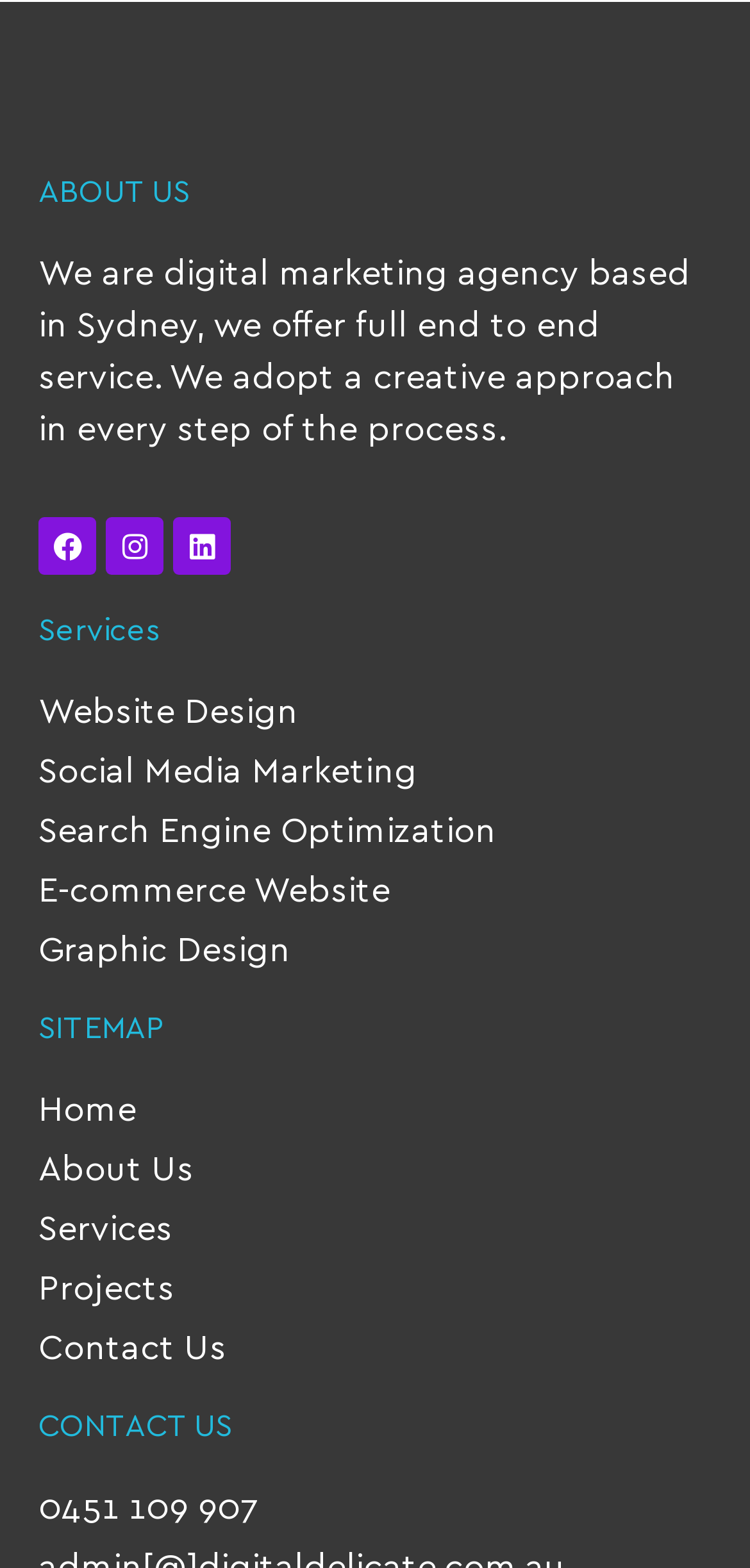Locate the bounding box of the user interface element based on this description: "Home".

[0.051, 0.689, 0.949, 0.722]